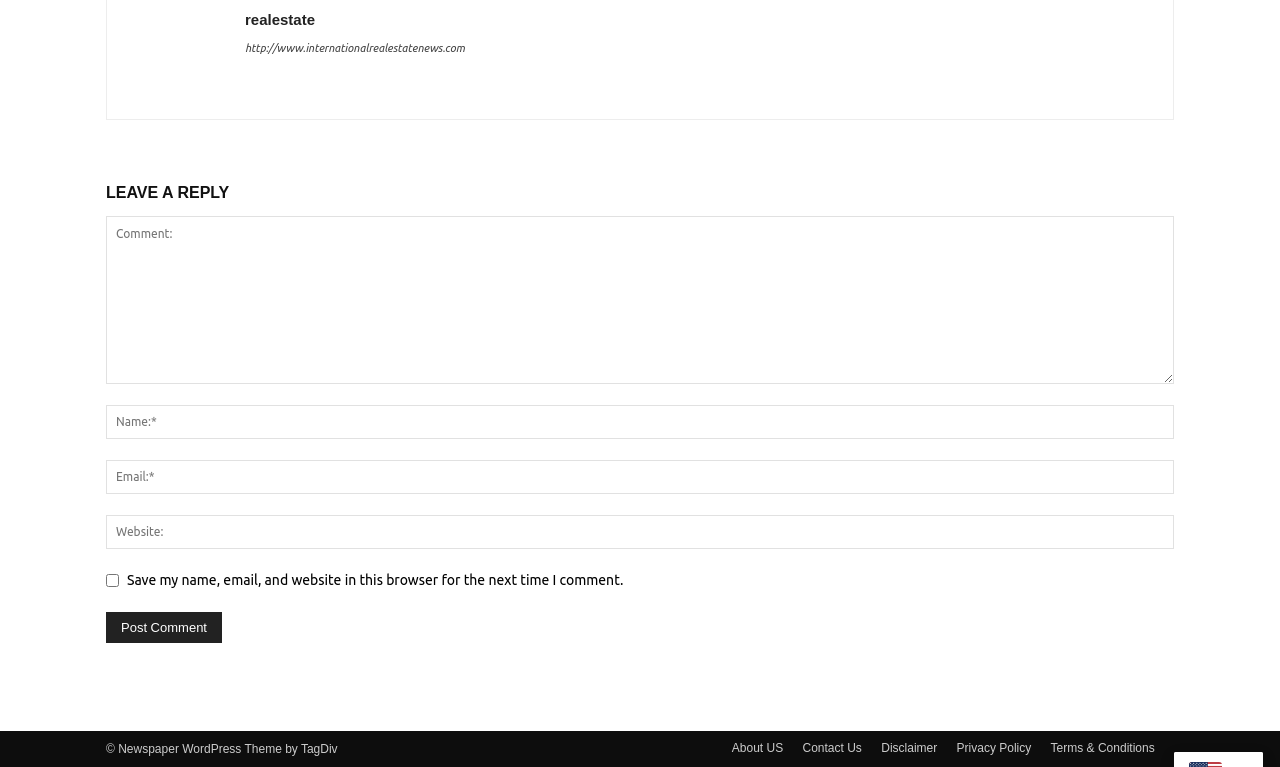Determine the bounding box coordinates of the clickable region to carry out the instruction: "Leave a reply".

[0.083, 0.232, 0.917, 0.272]